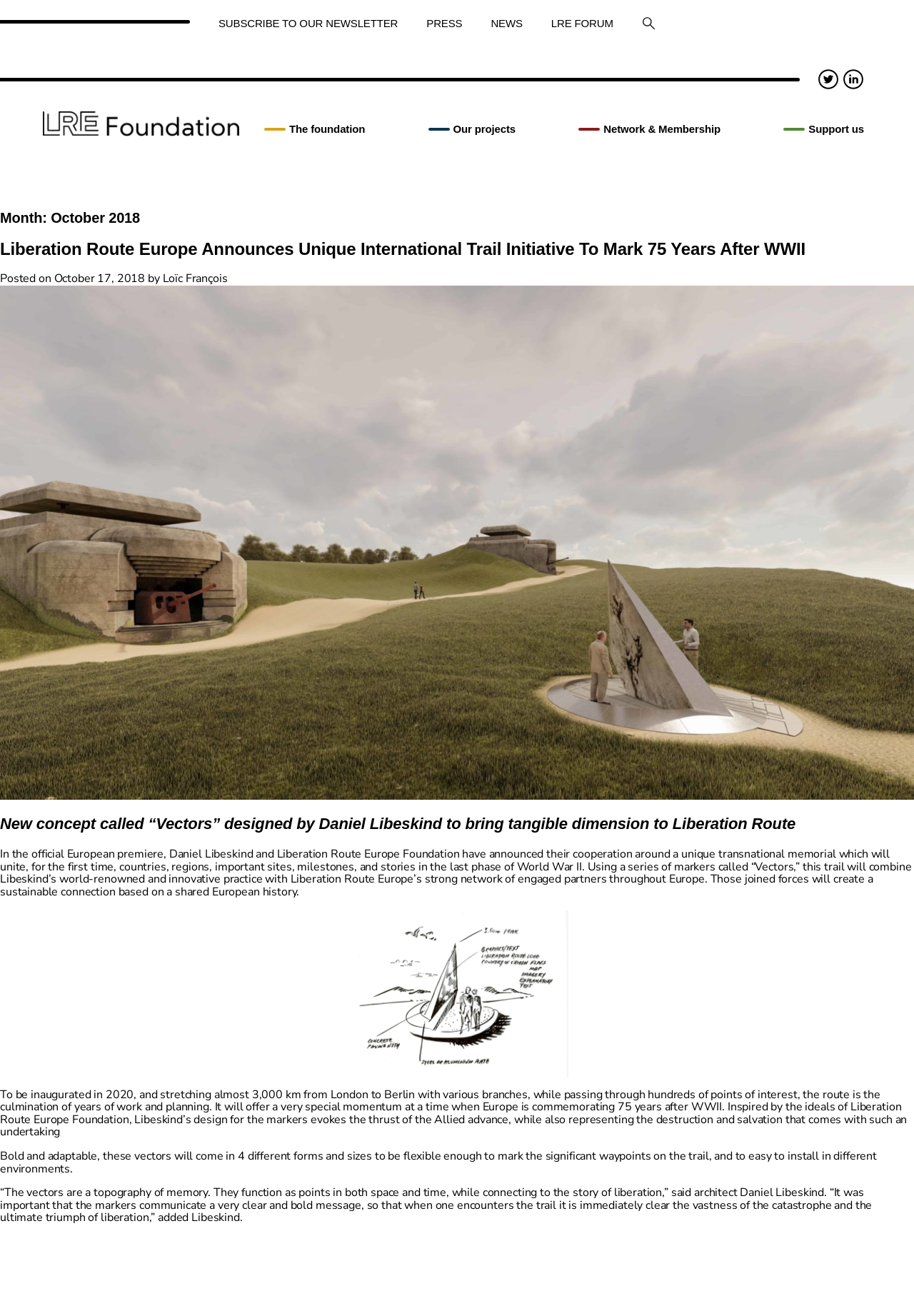Please find and report the bounding box coordinates of the element to click in order to perform the following action: "View the foundation's logo". The coordinates should be expressed as four float numbers between 0 and 1, in the format [left, top, right, bottom].

[0.047, 0.085, 0.262, 0.104]